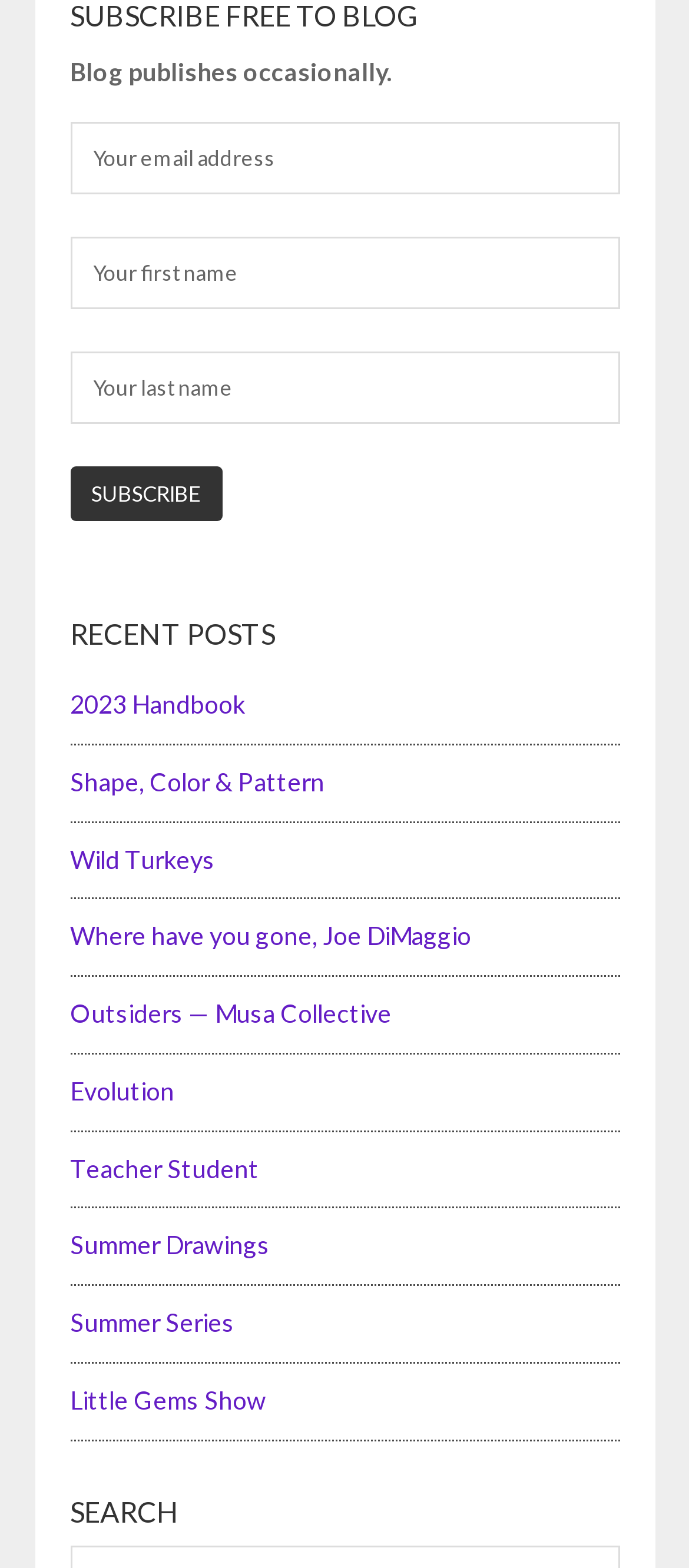Calculate the bounding box coordinates for the UI element based on the following description: "Summer Series". Ensure the coordinates are four float numbers between 0 and 1, i.e., [left, top, right, bottom].

[0.101, 0.834, 0.34, 0.853]